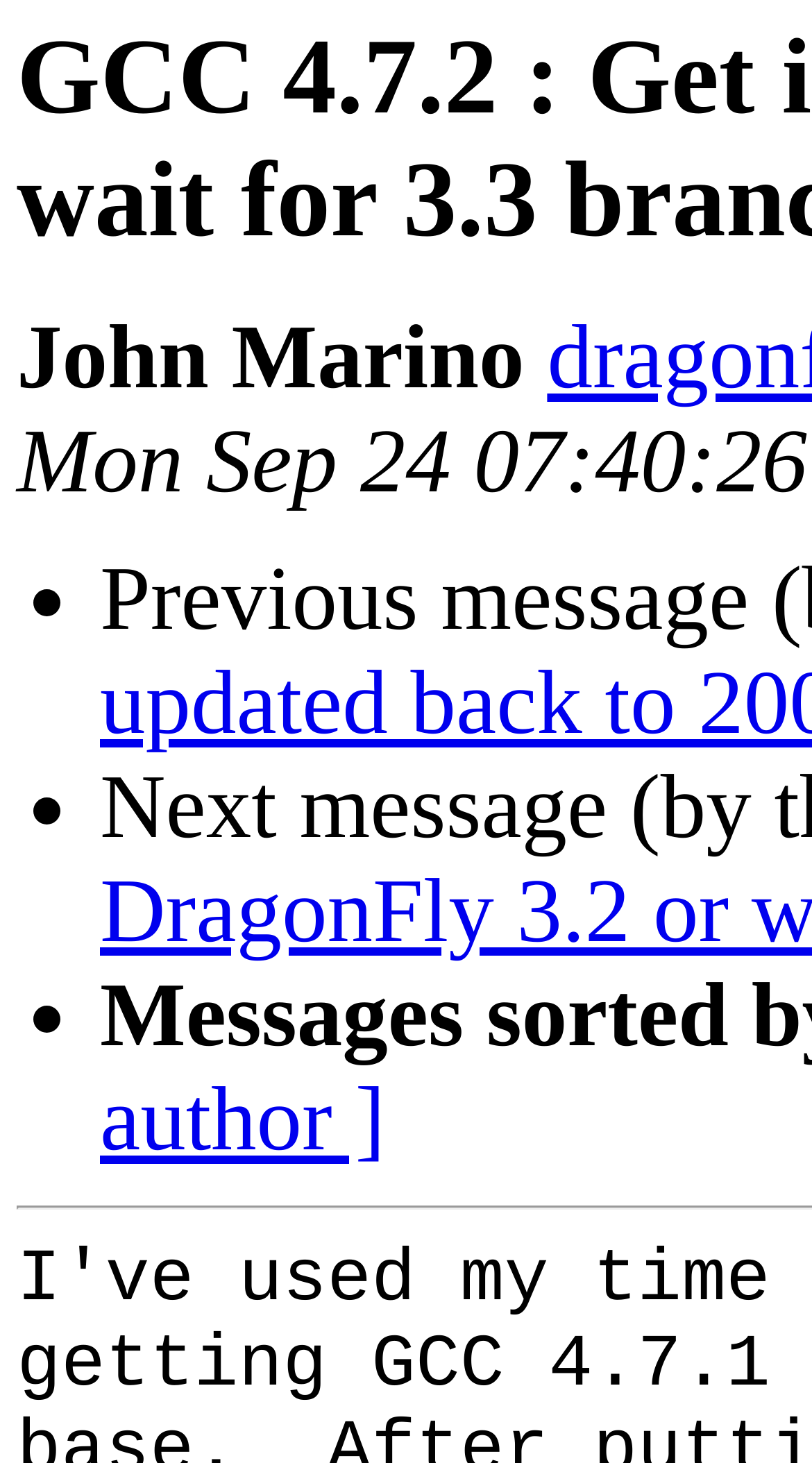Determine which piece of text is the heading of the webpage and provide it.

GCC 4.7.2 : Get it into DragonFly 3.2 or wait for 3.3 branch?